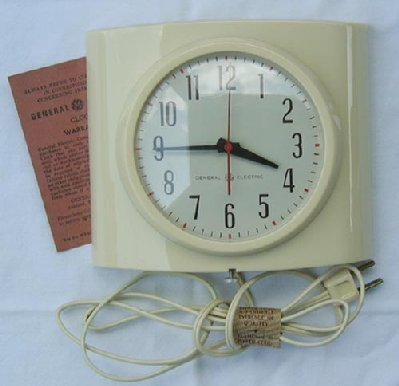What type of hand adds a dash of color to the clock?
Look at the image and answer the question using a single word or phrase.

Red sweep second hand